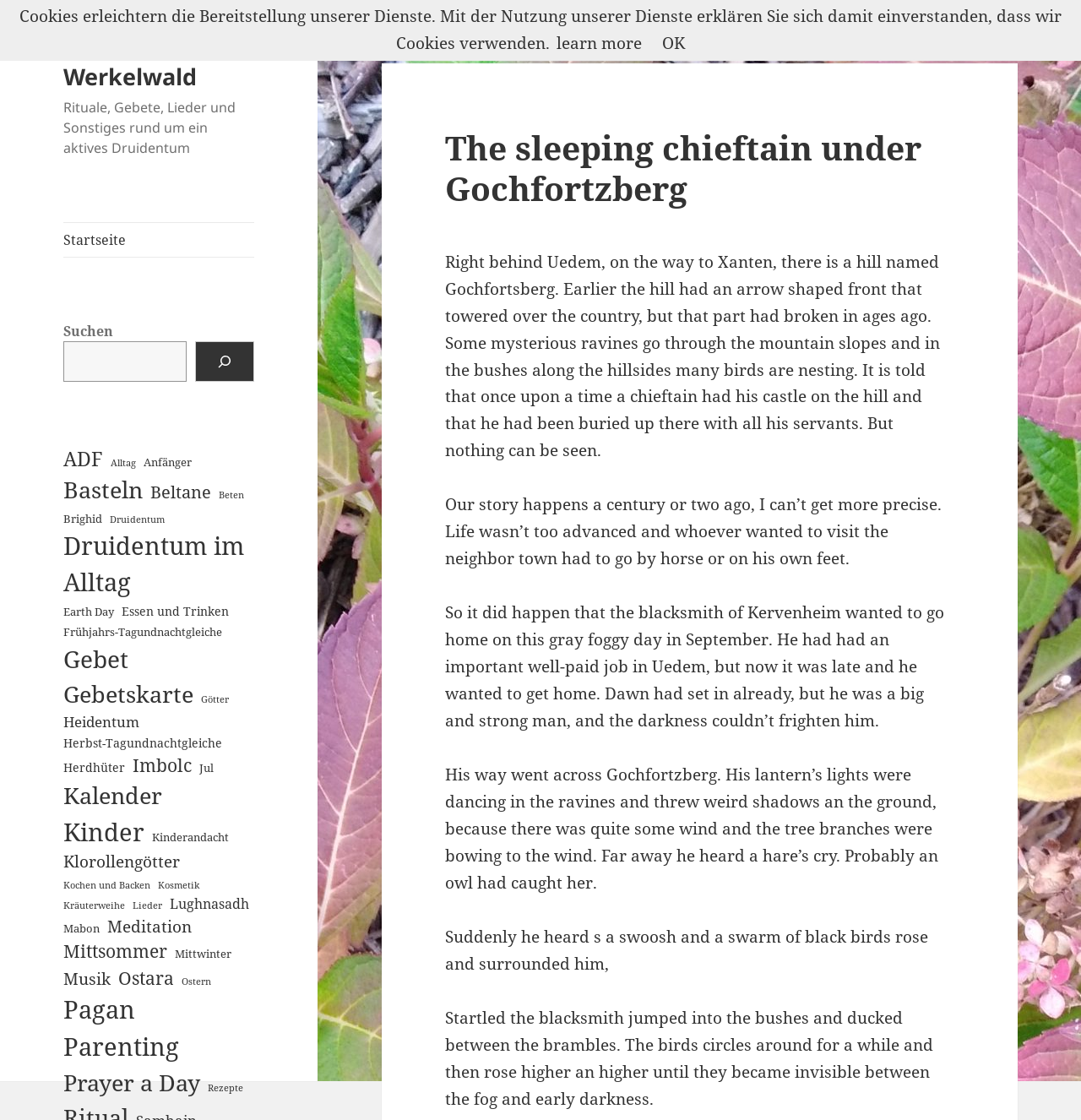Please identify the coordinates of the bounding box that should be clicked to fulfill this instruction: "Search for something".

[0.059, 0.286, 0.235, 0.341]